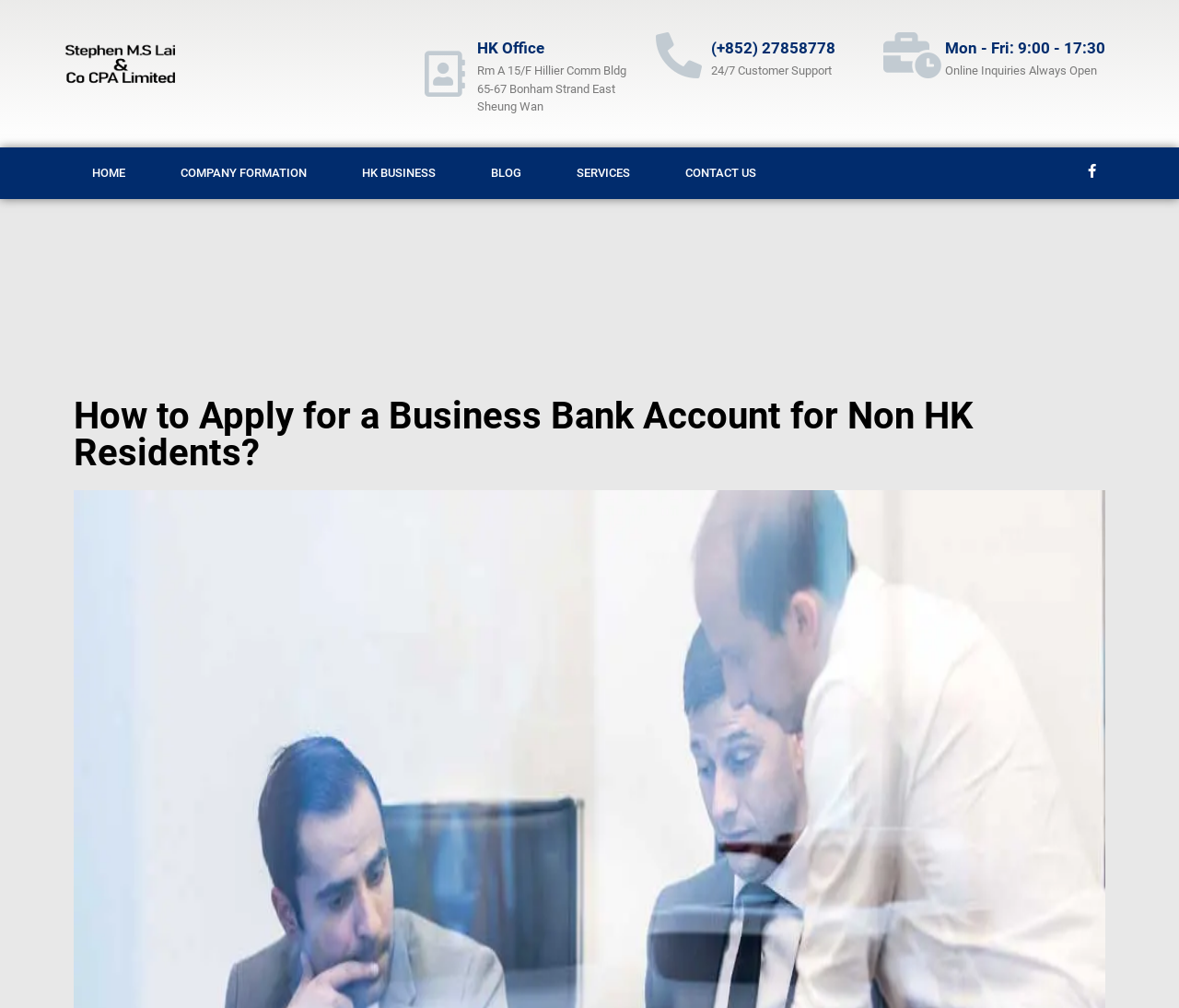Answer the question with a brief word or phrase:
How many social media links are there?

1